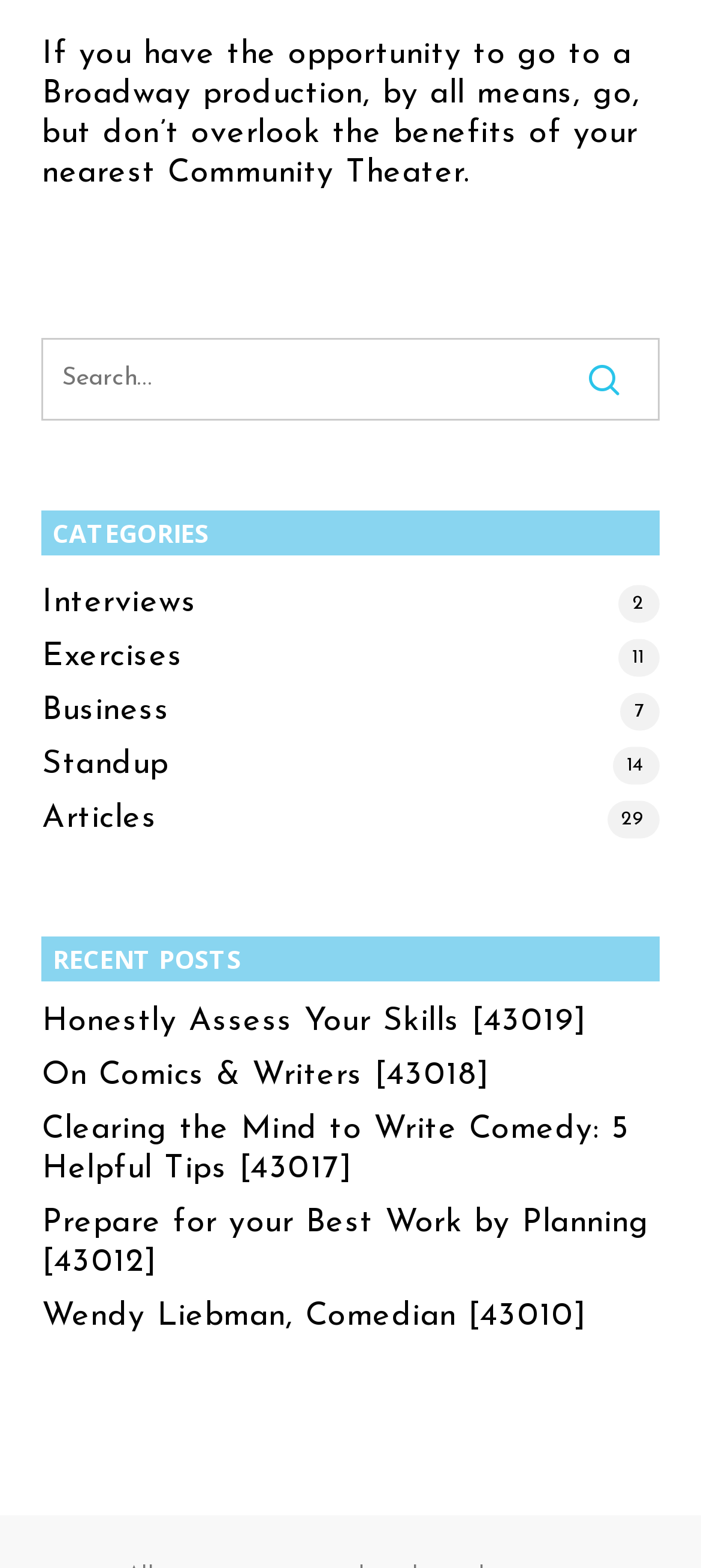How many recent posts are listed?
Refer to the image and give a detailed answer to the query.

I counted the number of links under the 'RECENT POSTS' heading, and there are 5 links.